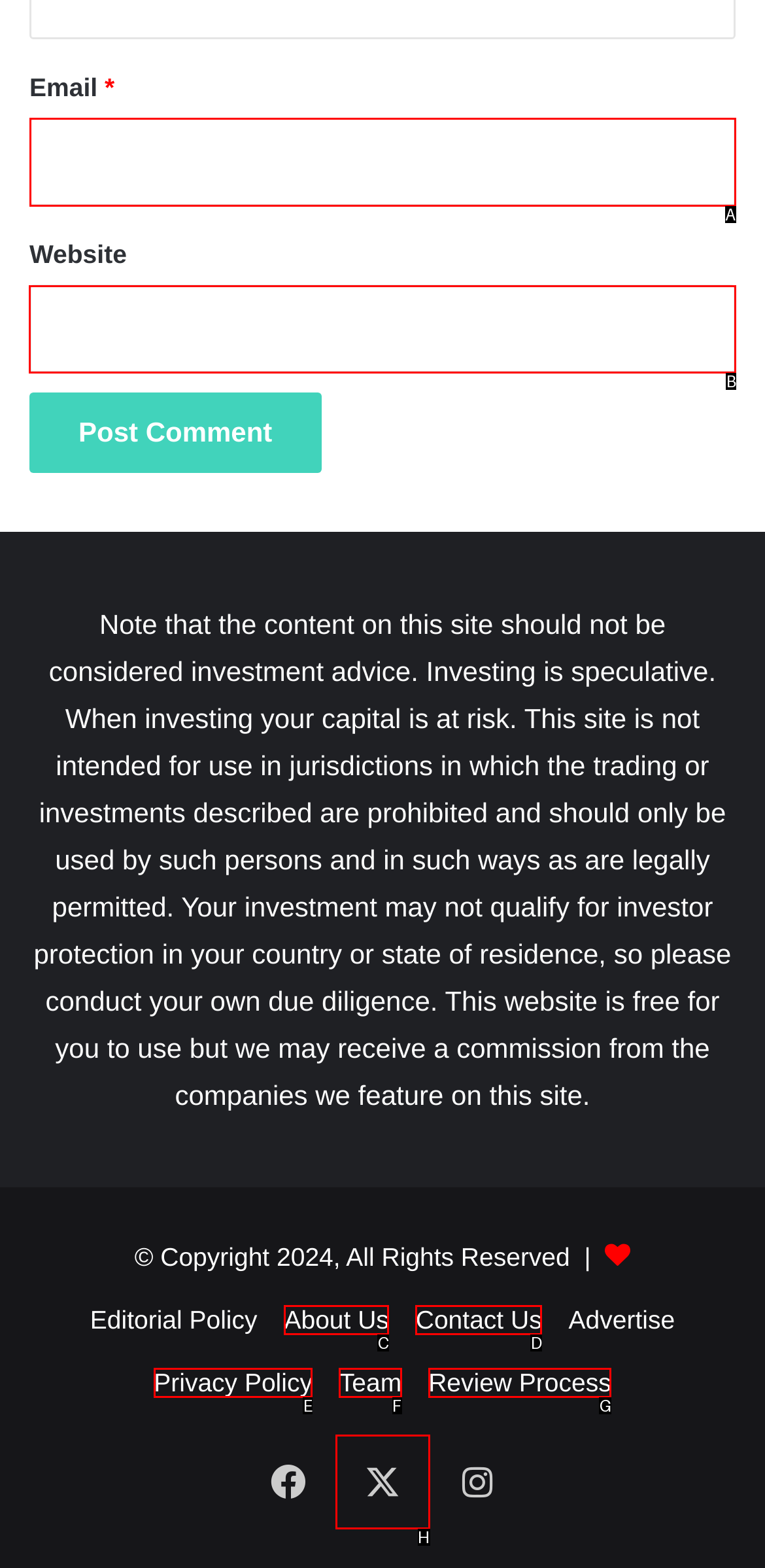To complete the task: Input website URL, which option should I click? Answer with the appropriate letter from the provided choices.

B